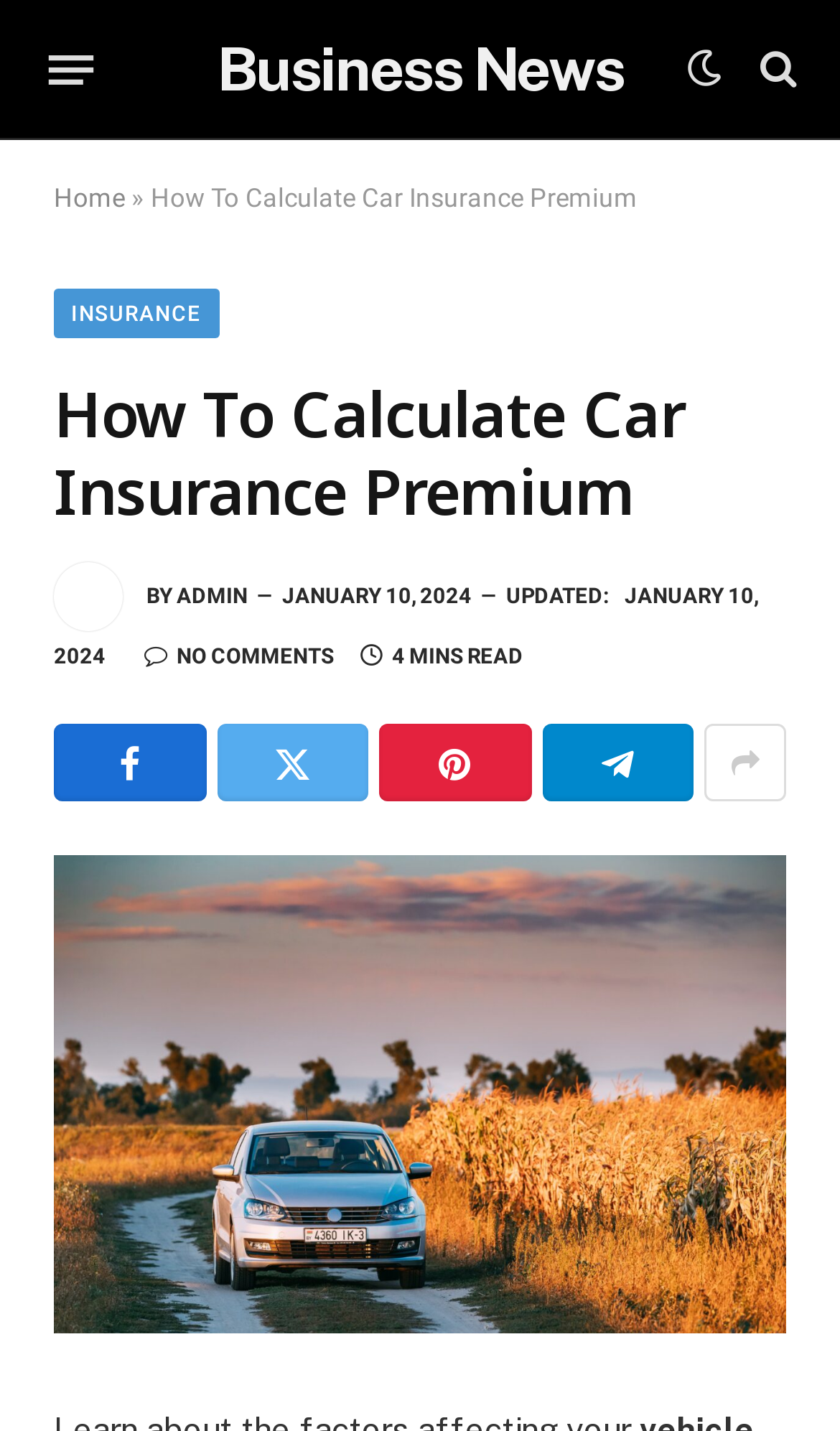Please provide the bounding box coordinates for the element that needs to be clicked to perform the instruction: "Click the 'Menu' button". The coordinates must consist of four float numbers between 0 and 1, formatted as [left, top, right, bottom].

[0.058, 0.021, 0.111, 0.075]